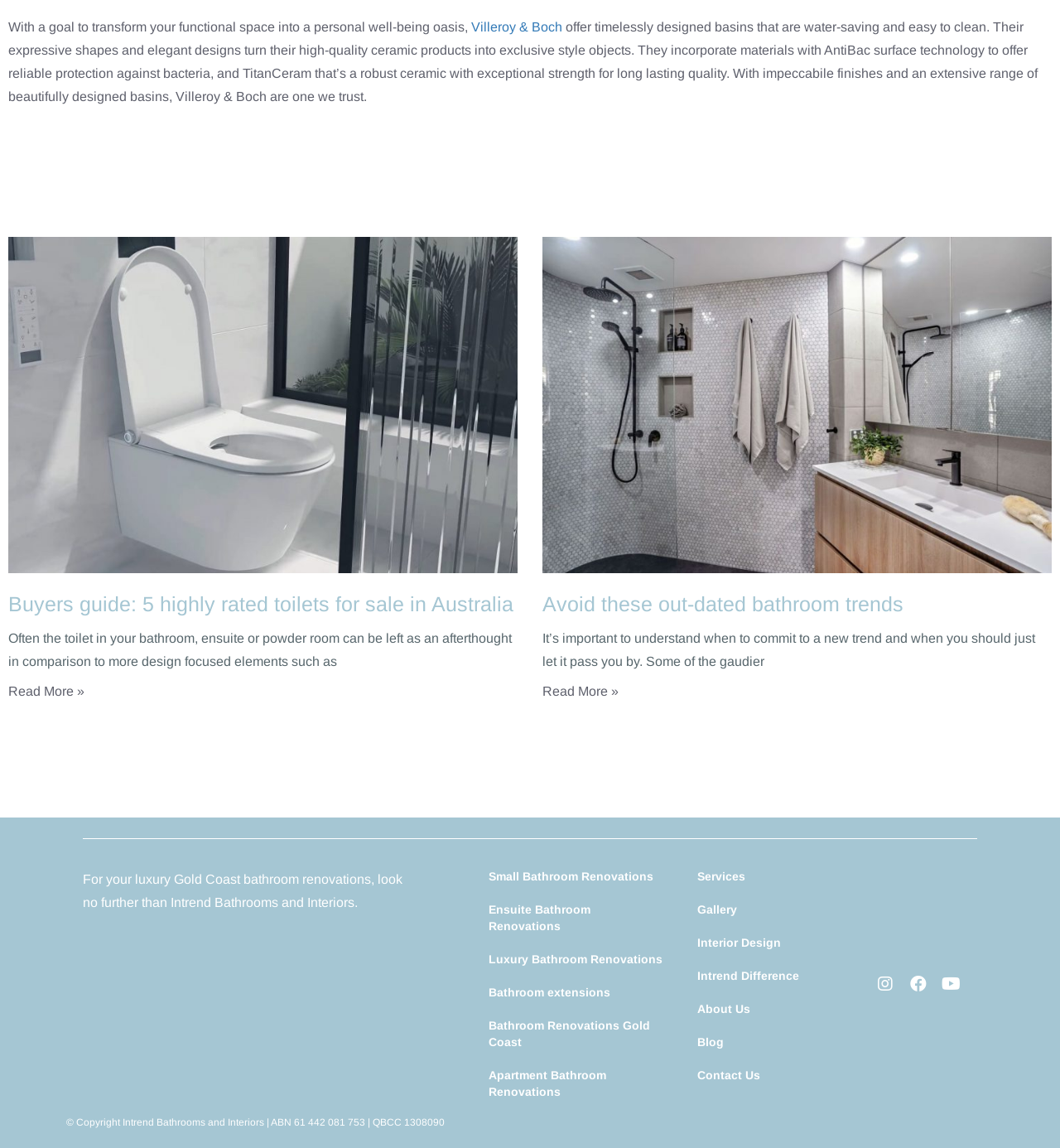Utilize the information from the image to answer the question in detail:
What social media platforms are linked on the webpage?

The webpage has links to Instagram, Facebook, and Youtube, which are represented by their respective icons, indicating that these social media platforms are linked on the webpage.